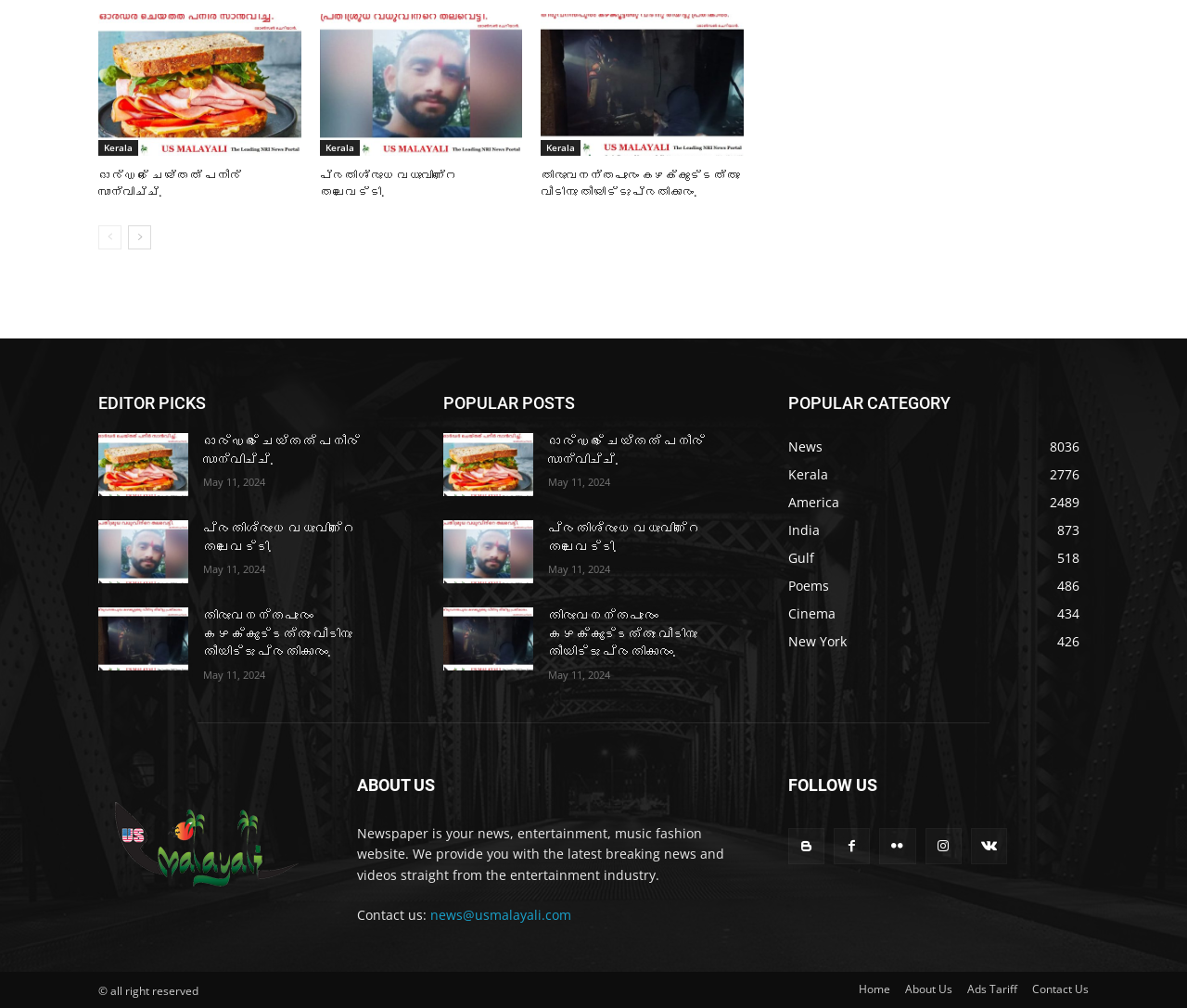Please find the bounding box coordinates of the element that must be clicked to perform the given instruction: "view the 'NEWS' category". The coordinates should be four float numbers from 0 to 1, i.e., [left, top, right, bottom].

[0.664, 0.434, 0.693, 0.452]